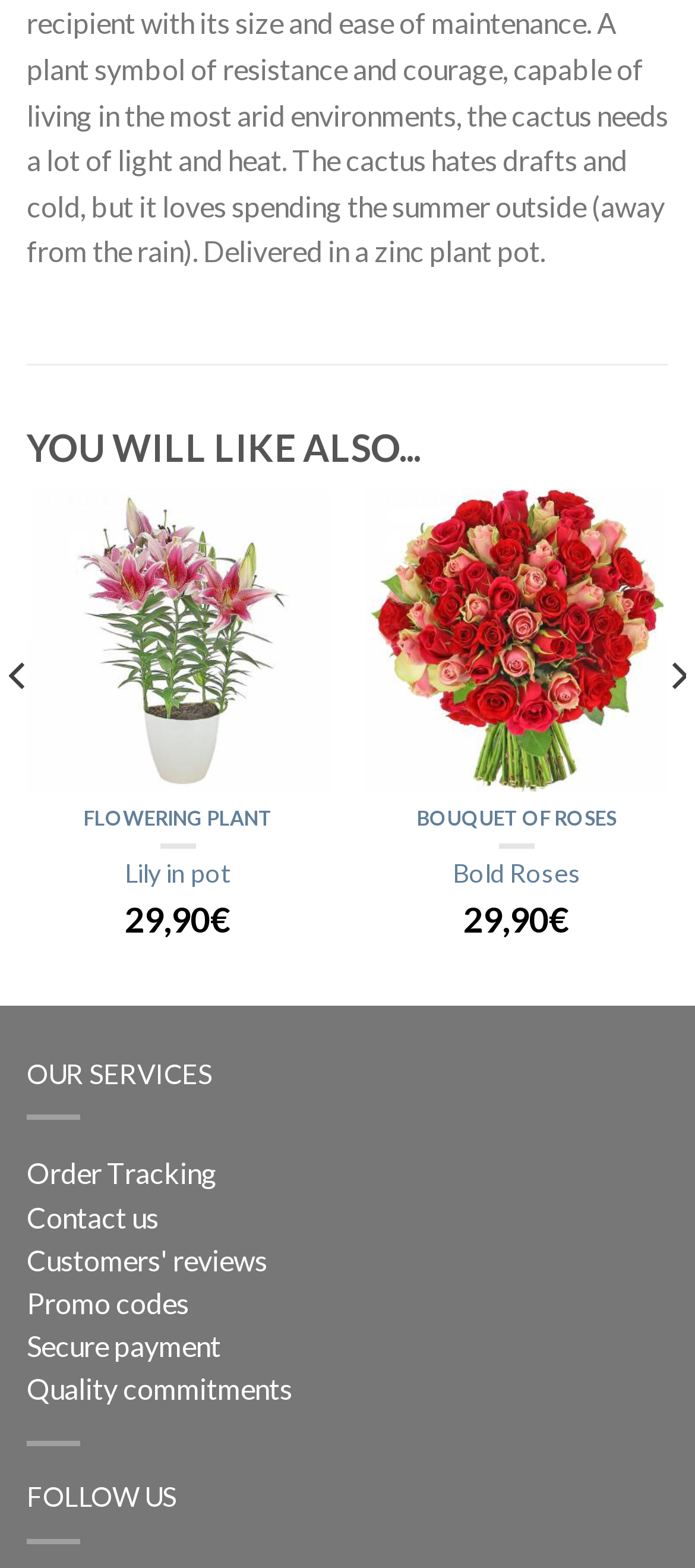Give a short answer using one word or phrase for the question:
What social media platforms can users follow the website on?

Not specified